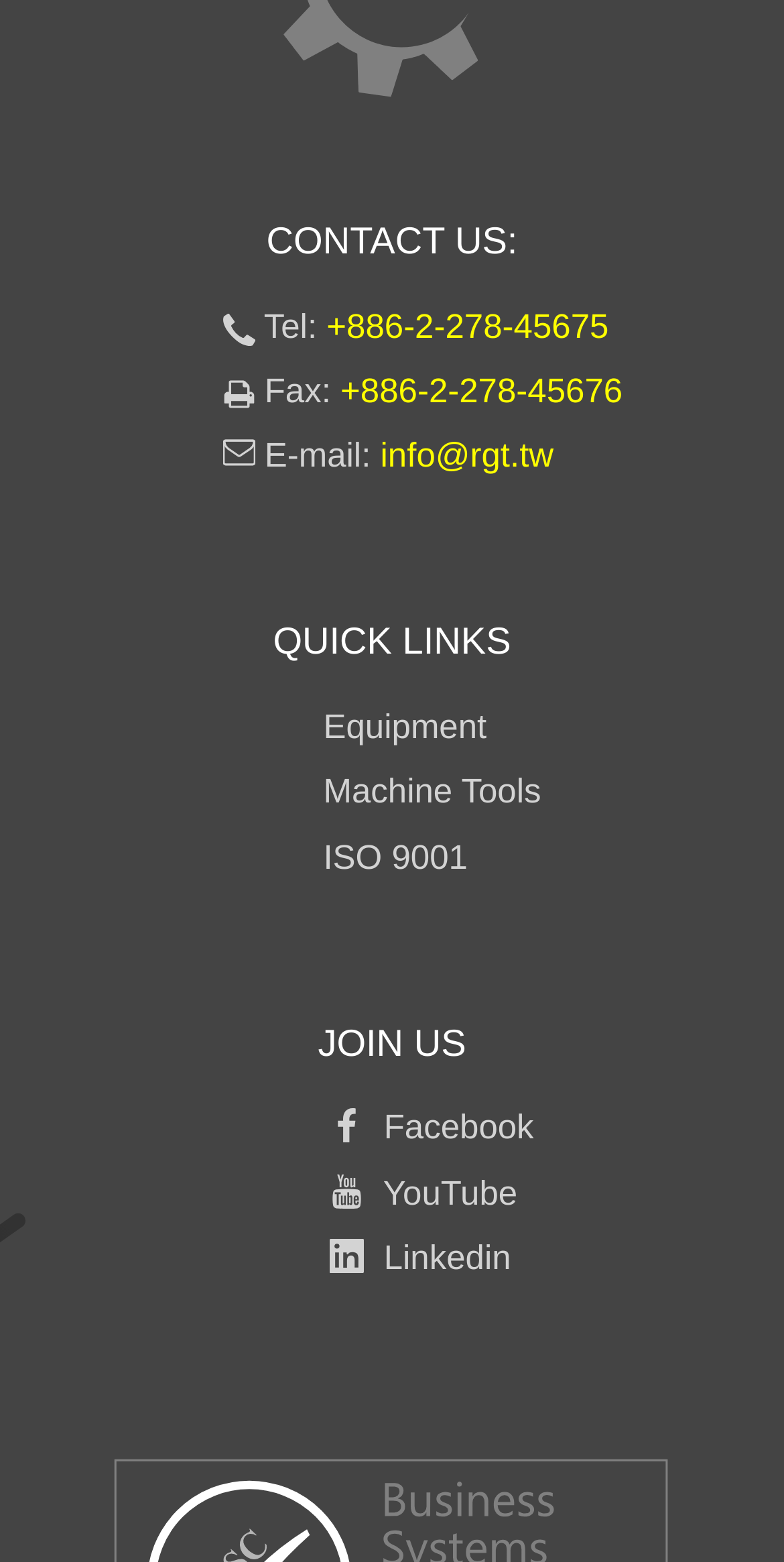Locate the bounding box coordinates of the segment that needs to be clicked to meet this instruction: "send an email".

[0.485, 0.28, 0.706, 0.304]